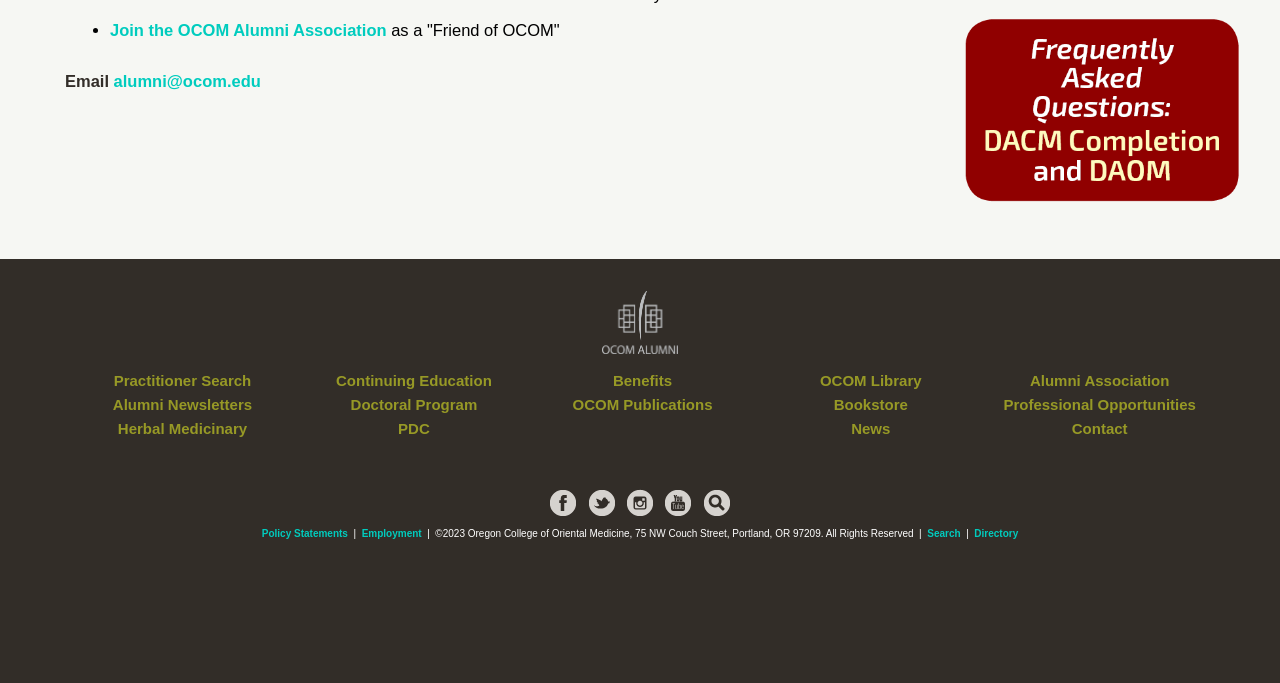Please determine the bounding box coordinates of the element's region to click for the following instruction: "Visit the OCOM Library".

[0.641, 0.545, 0.72, 0.57]